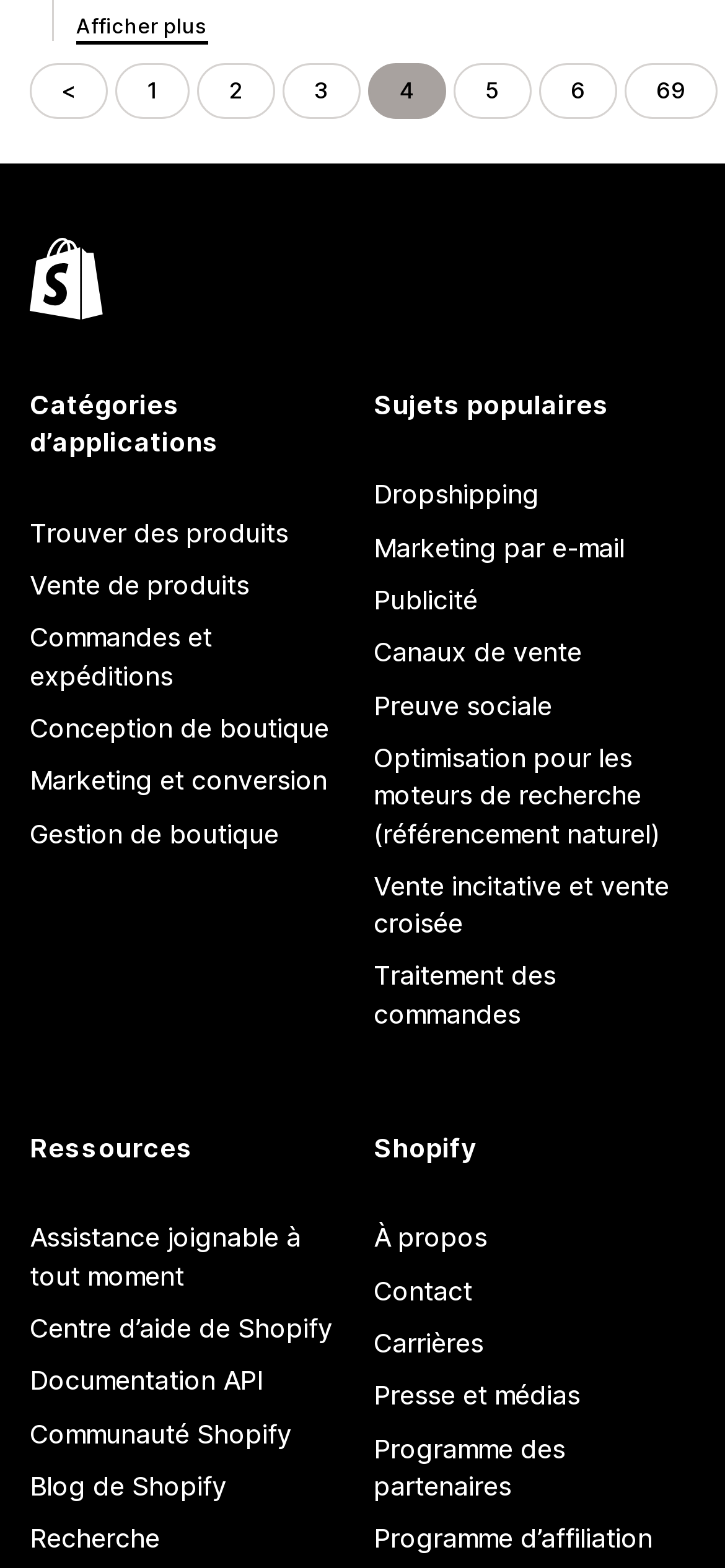How many categories of applications are there?
Examine the image closely and answer the question with as much detail as possible.

I counted the number of links under the 'Catégories d’applications' heading, which are 'Trouver des produits', 'Vente de produits', 'Commandes et expéditions', 'Conception de boutique', 'Marketing et conversion', 'Gestion de boutique', and there are 7 of them.